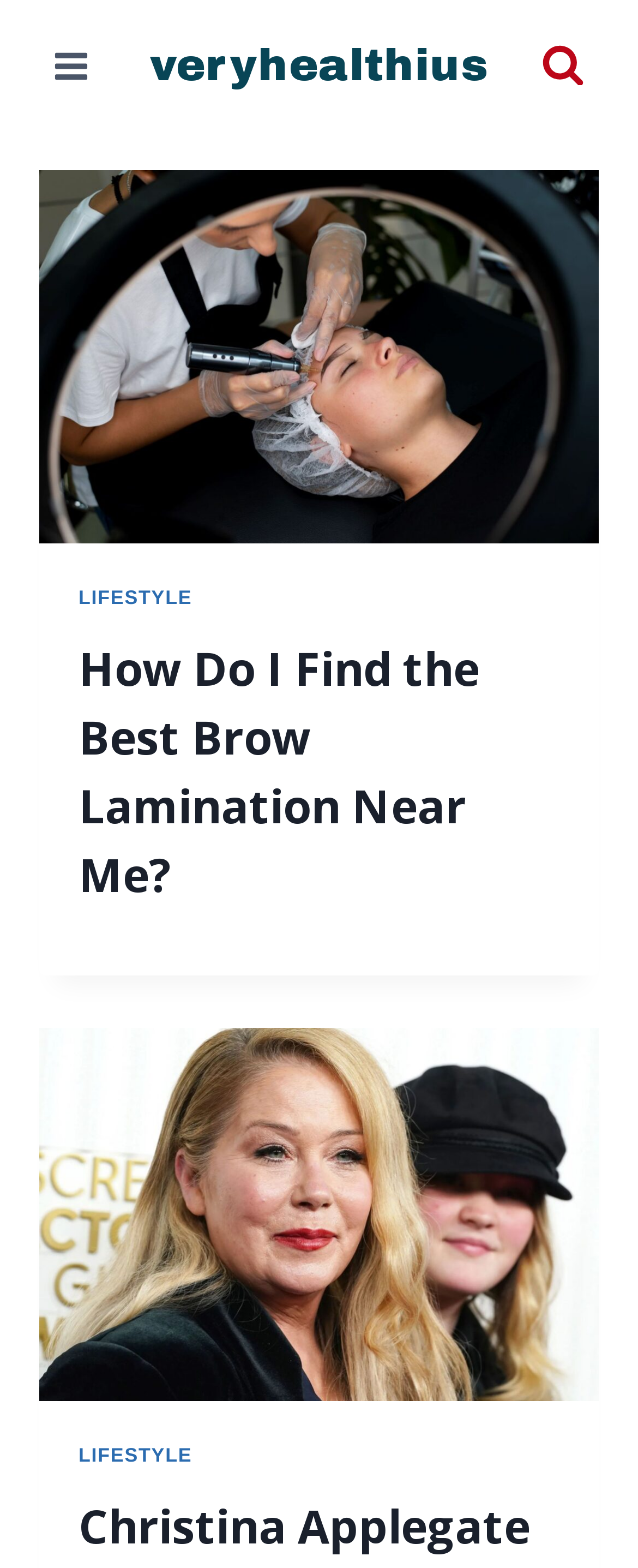What is the text on the top-left button?
Based on the screenshot, respond with a single word or phrase.

Open menu